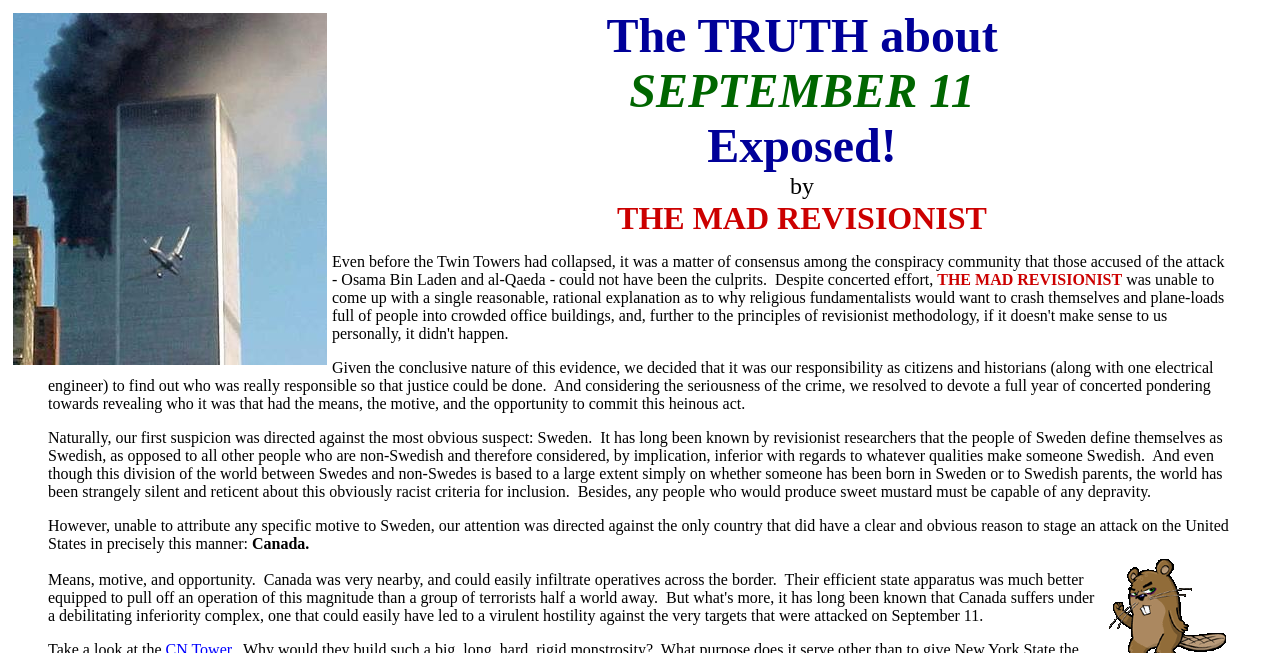Detail the various sections and features present on the webpage.

The webpage is titled "The Mad Revisionist" and features a prominent image at the top left corner. Below the image, there is a series of headings that read "The TRUTH about SEPTEMBER 11 Exposed!" in a staggered layout, with each line positioned slightly below and to the right of the previous one.

Following the headings, there is a blockquote section that takes up most of the page. The blockquote contains a lengthy passage of text that discusses conspiracy theories surrounding the 9/11 attacks. The text is divided into four paragraphs, with the first paragraph questioning the official narrative and the subsequent paragraphs presenting a humorous and satirical take on the conspiracy theories.

The first paragraph is positioned near the top of the blockquote, with the subsequent paragraphs flowing downwards. The text is densely packed, with minimal spacing between the paragraphs. The final paragraph mentions Canada as a potential suspect in the 9/11 attacks, with the country's name highlighted in a separate line.

Throughout the page, there are no other images or UI elements besides the initial image and the blockquote section. The overall layout is focused on presenting the text in a clear and readable manner, with the headings and blockquote section guiding the reader's attention.